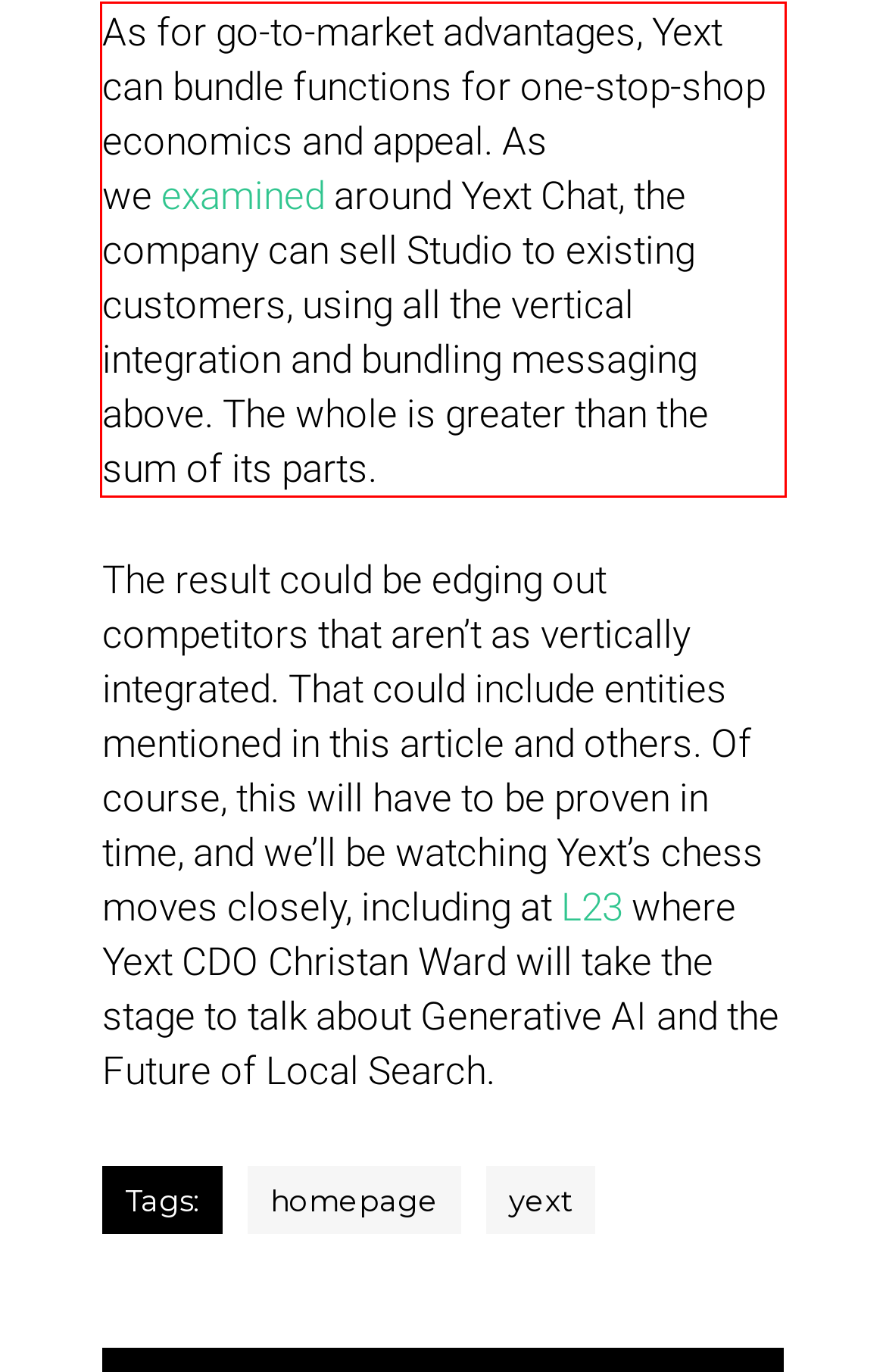Within the screenshot of the webpage, there is a red rectangle. Please recognize and generate the text content inside this red bounding box.

As for go-to-market advantages, Yext can bundle functions for one-stop-shop economics and appeal. As we examined around Yext Chat, the company can sell Studio to existing customers, using all the vertical integration and bundling messaging above. The whole is greater than the sum of its parts.